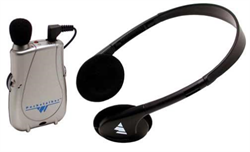Answer this question using a single word or a brief phrase:
Where can the Pocketalker be used?

At home or in social settings